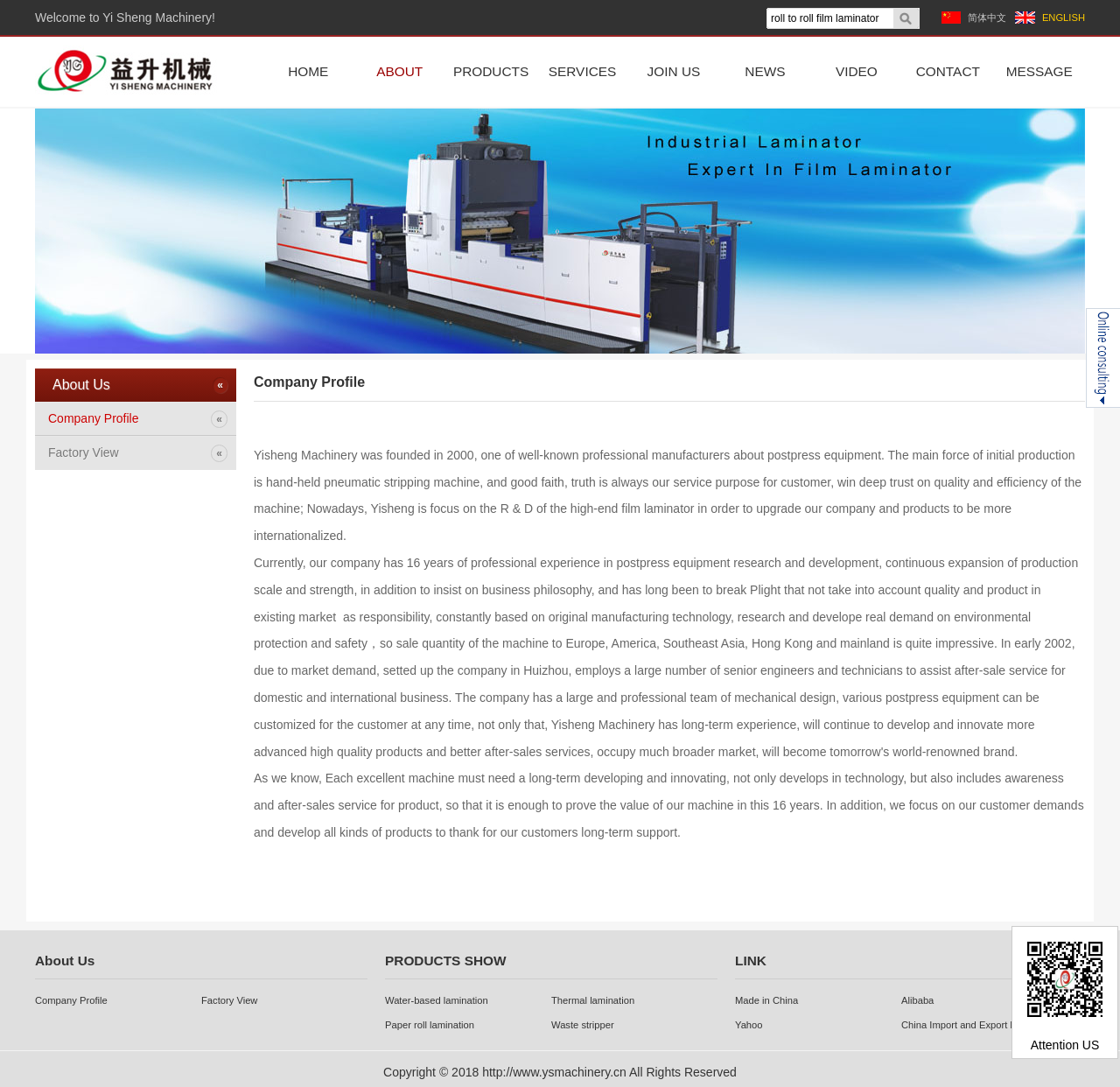Please identify the bounding box coordinates for the region that you need to click to follow this instruction: "Click the 'MESSAGE' link to send a message".

[0.888, 0.05, 0.968, 0.082]